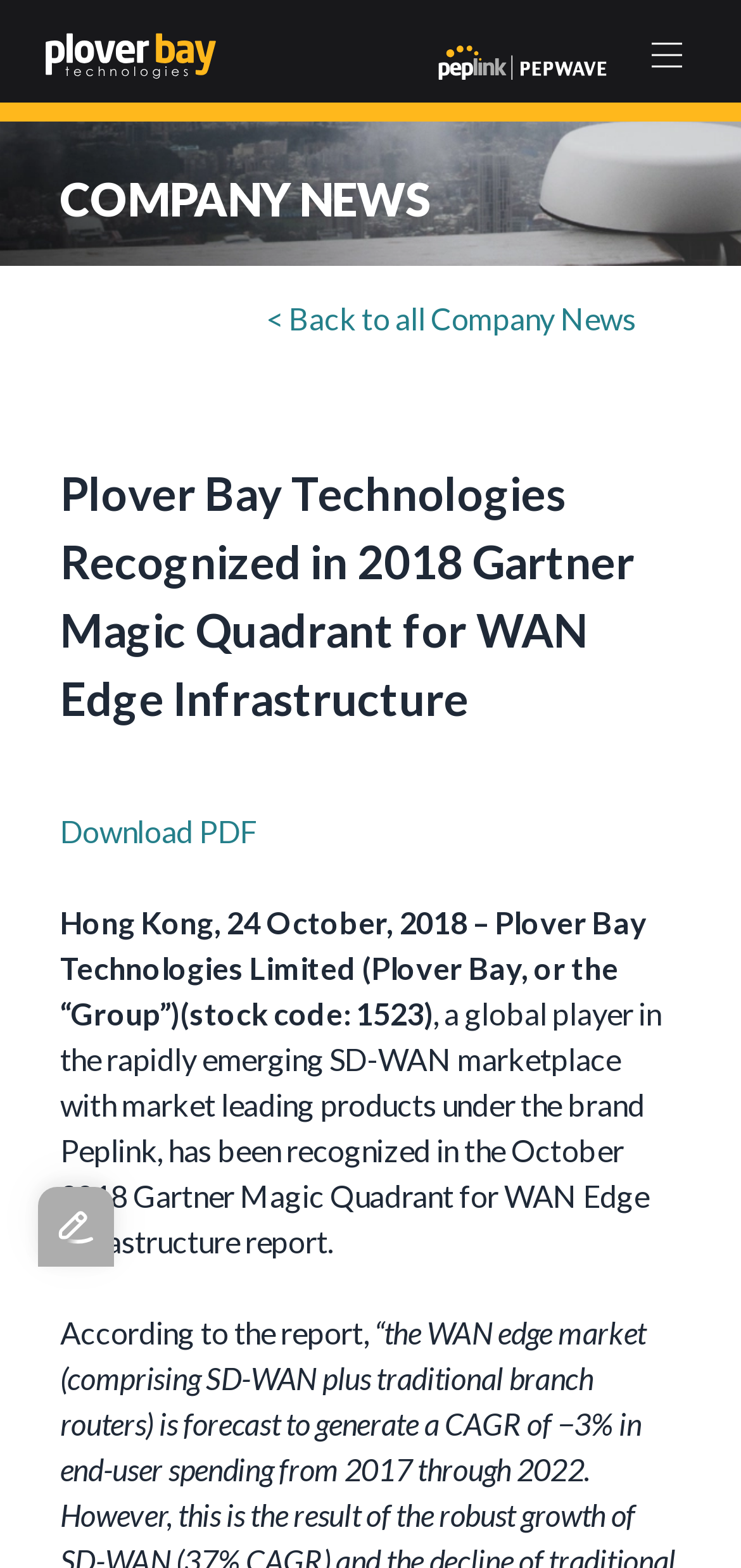Please answer the following question using a single word or phrase: 
What is the brand of the market leading products?

Peplink